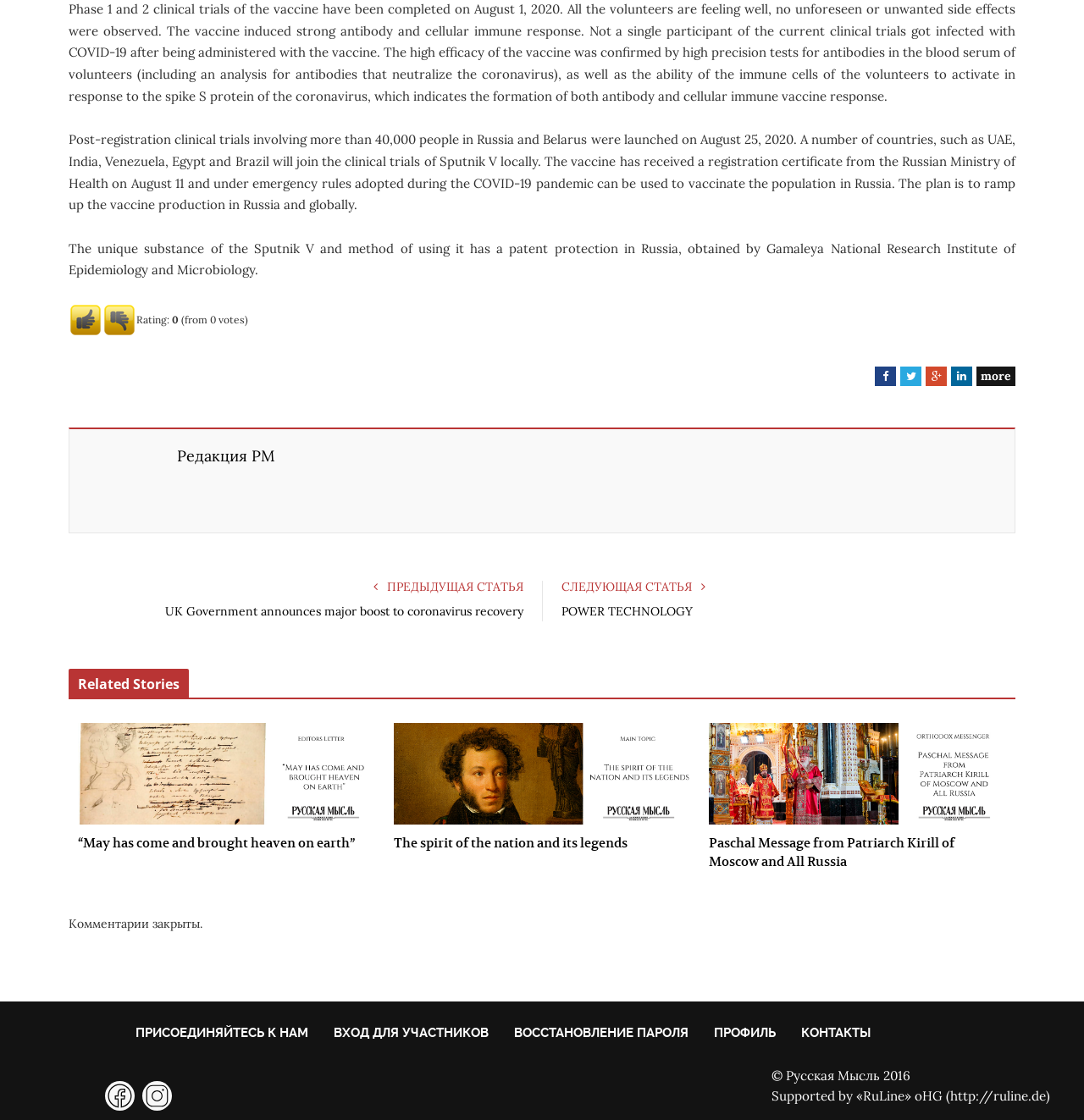Show the bounding box coordinates for the element that needs to be clicked to execute the following instruction: "Share on Facebook". Provide the coordinates in the form of four float numbers between 0 and 1, i.e., [left, top, right, bottom].

[0.807, 0.327, 0.827, 0.345]